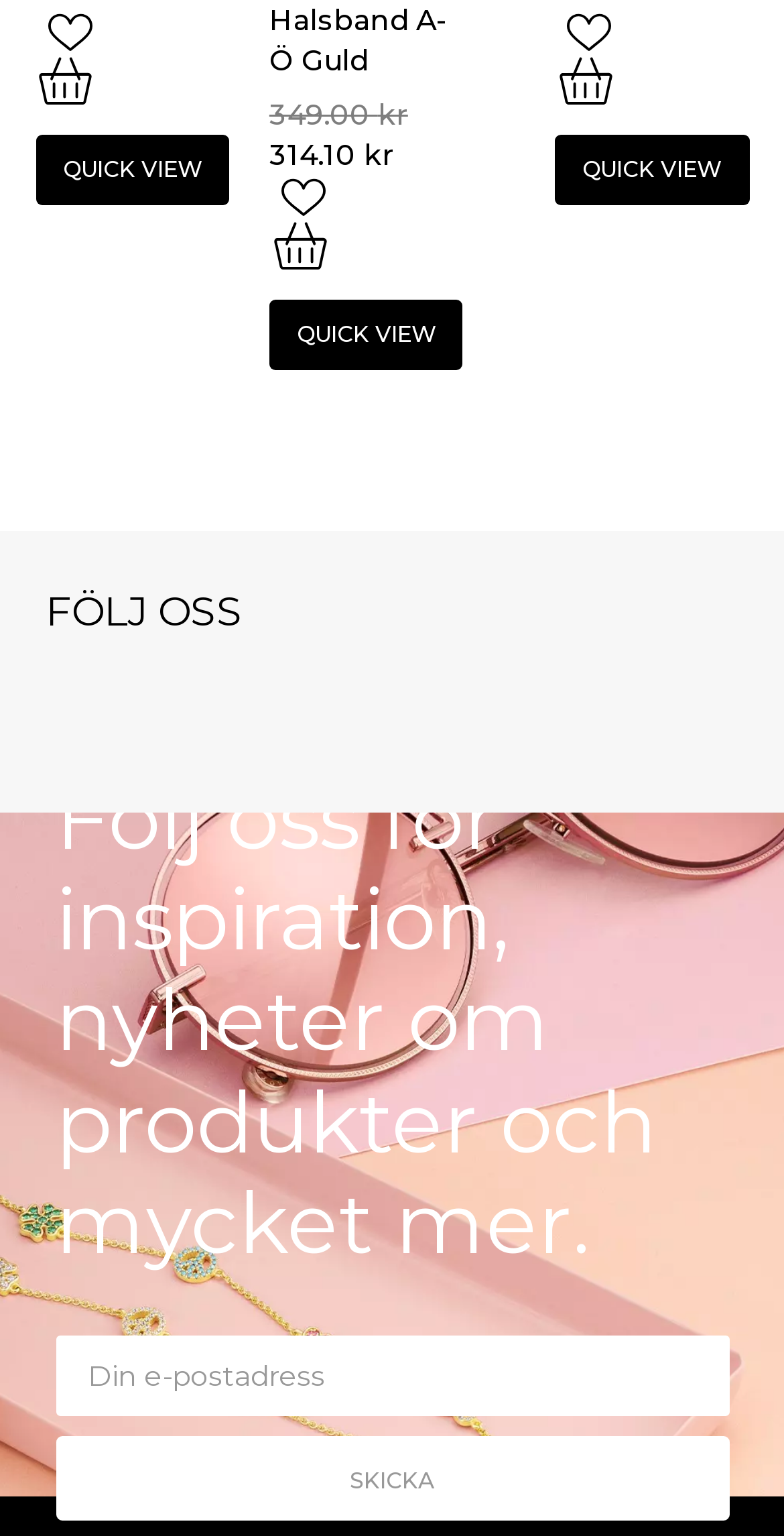Determine the bounding box coordinates of the clickable area required to perform the following instruction: "View the 'Edblad Peak Ring Stål' alternatives". The coordinates should be represented as four float numbers between 0 and 1: [left, top, right, bottom].

[0.05, 0.036, 0.119, 0.067]